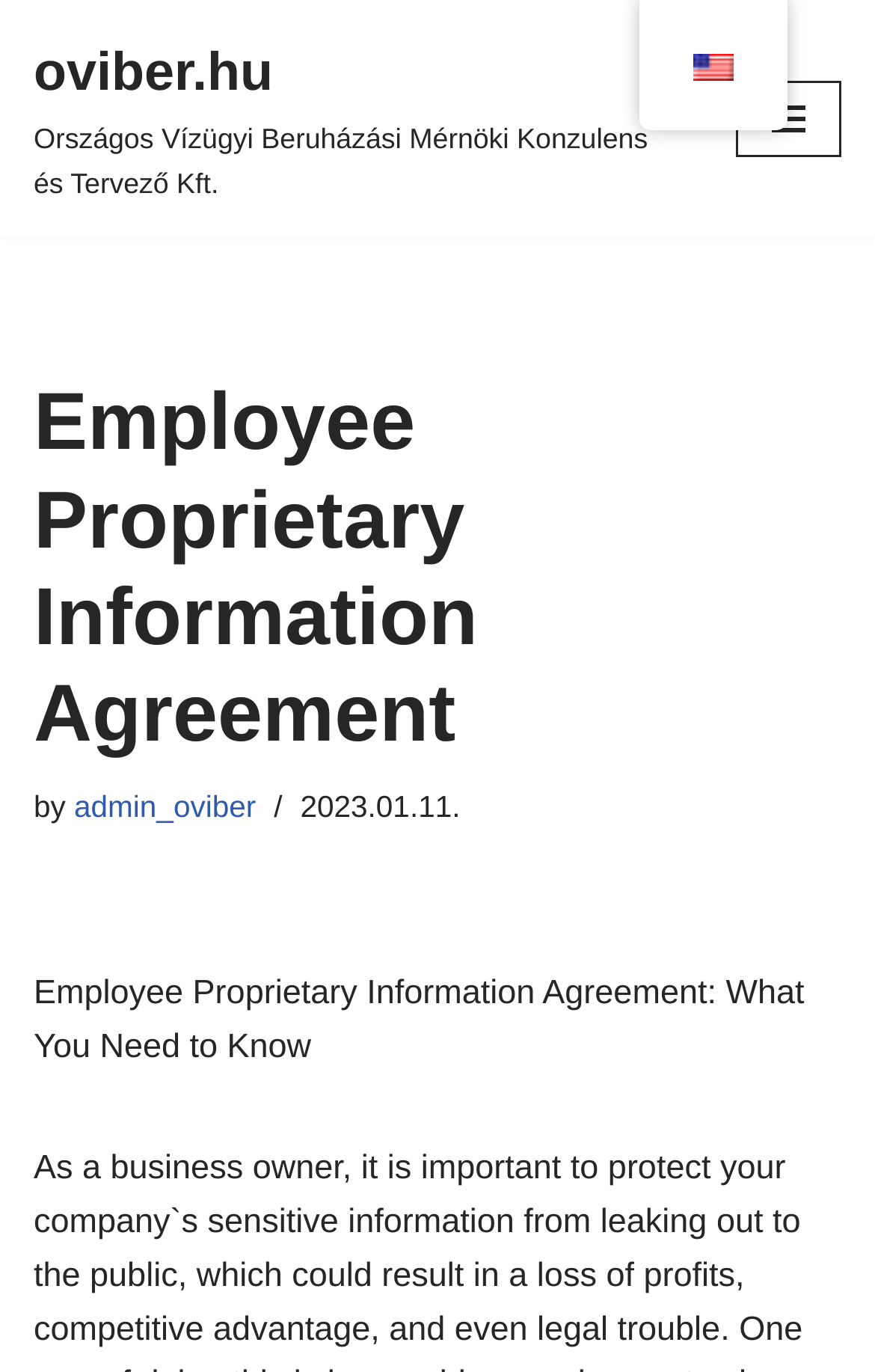Please determine the bounding box coordinates for the UI element described here. Use the format (top-left x, top-left y, bottom-right x, bottom-right y) with values bounded between 0 and 1: Skip to content

[0.0, 0.052, 0.077, 0.085]